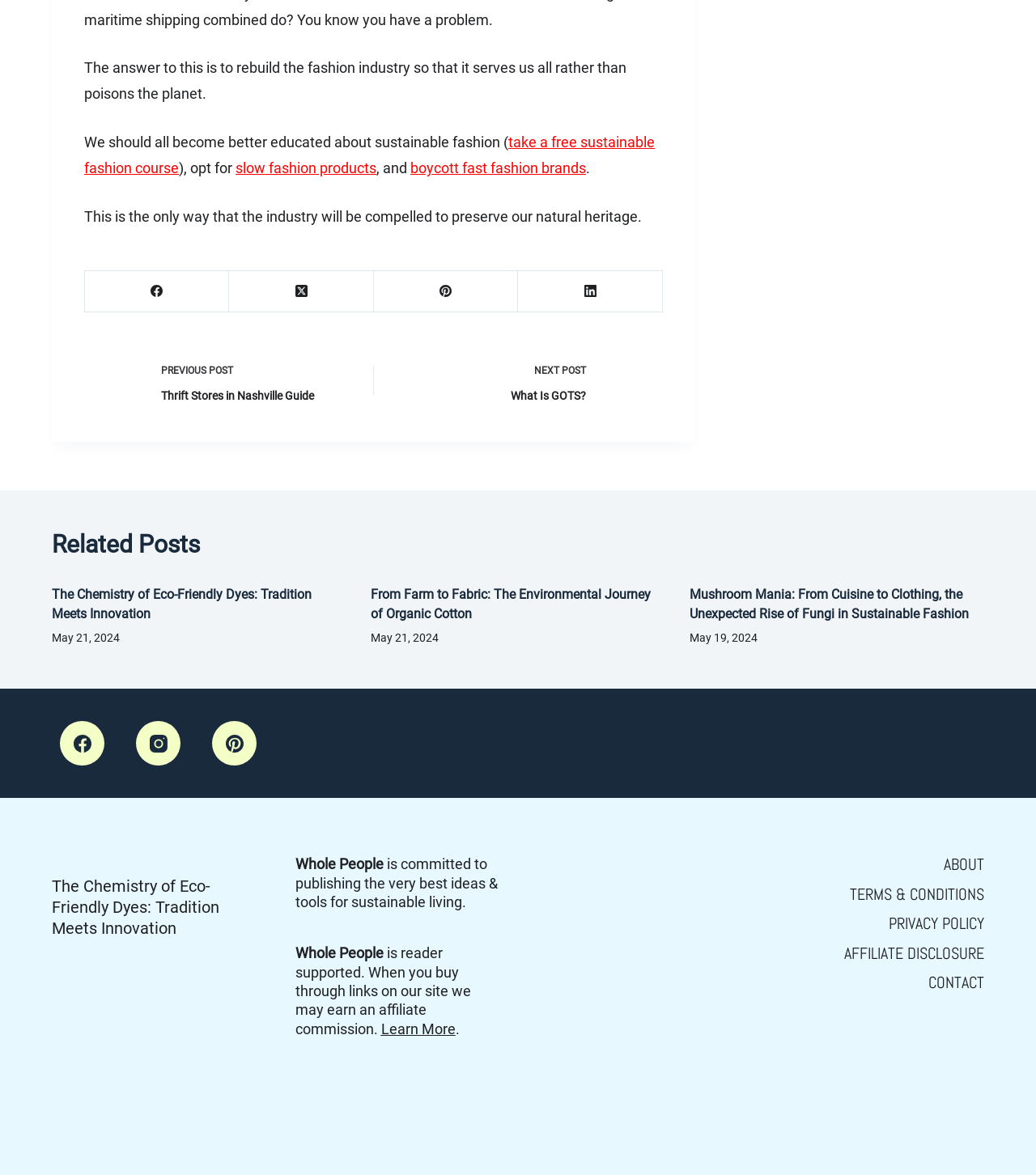What is the purpose of the 'Learn More' link?
Please give a detailed and elaborate explanation in response to the question.

The 'Learn More' link is related to the website's affiliate commission policy, which means that when users buy through links on the website, the website may earn an affiliate commission.